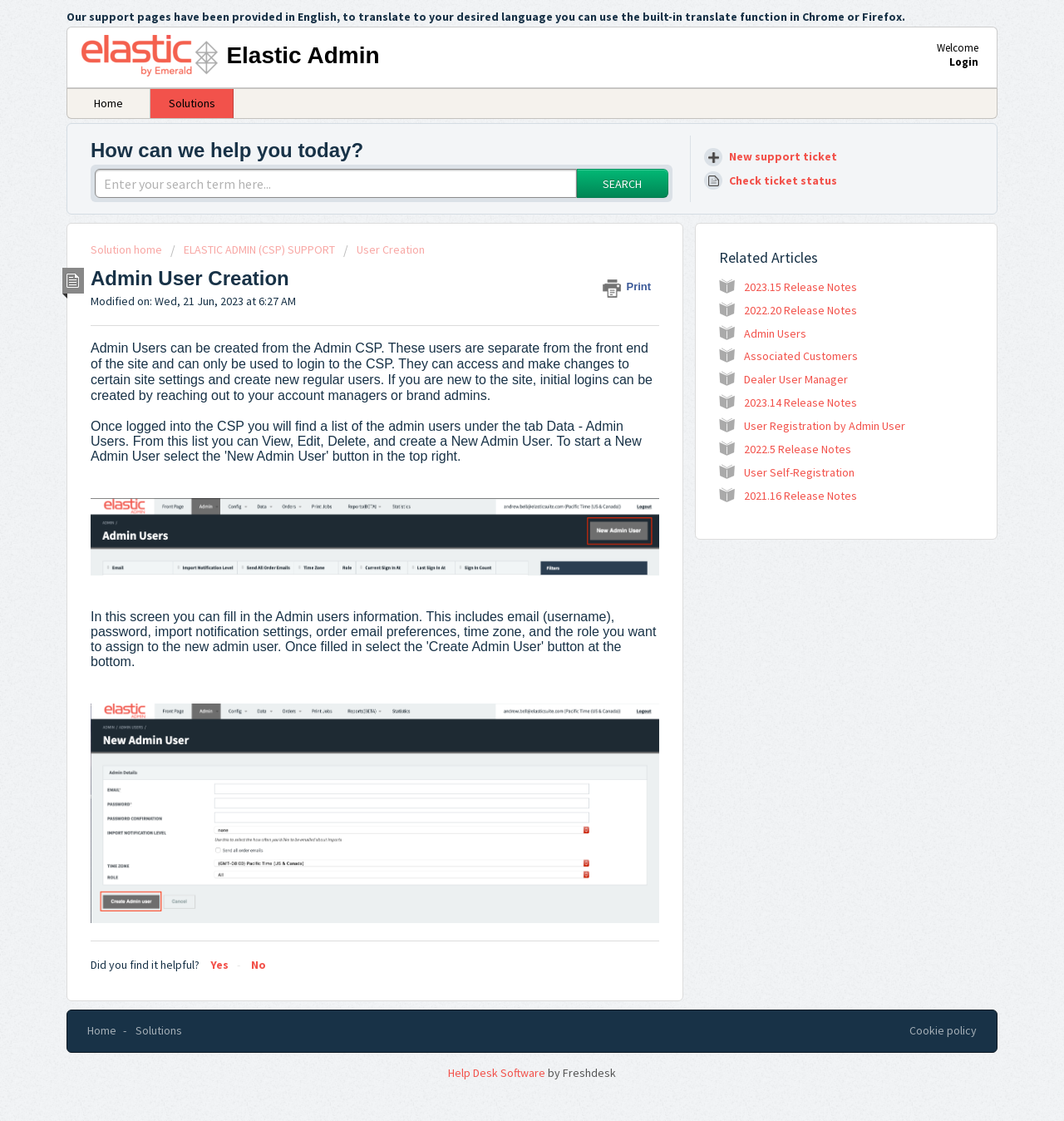Predict the bounding box coordinates of the area that should be clicked to accomplish the following instruction: "Check ticket status". The bounding box coordinates should consist of four float numbers between 0 and 1, i.e., [left, top, right, bottom].

[0.66, 0.151, 0.793, 0.172]